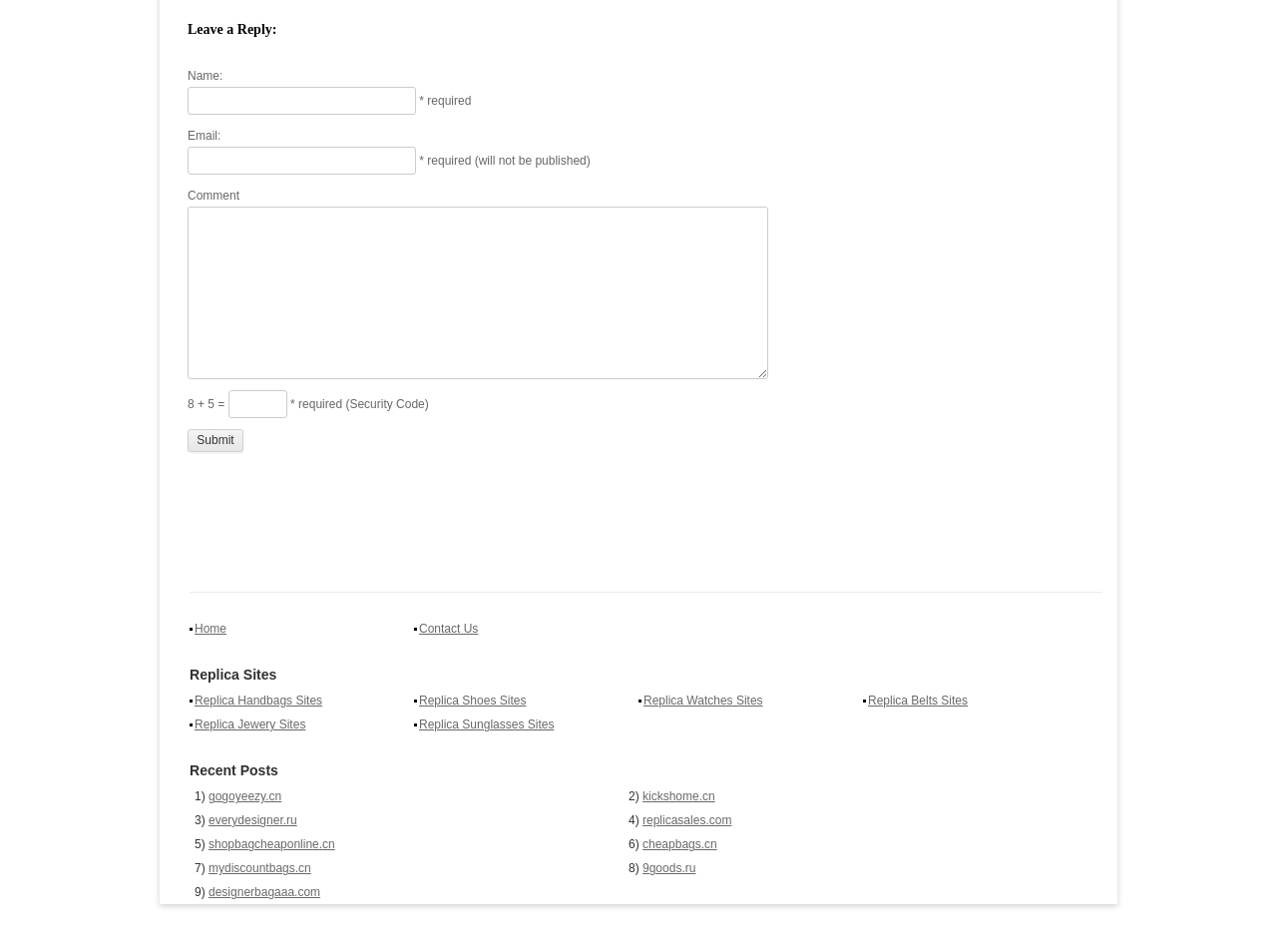How many recent posts are listed?
Use the image to give a comprehensive and detailed response to the question.

The section 'Recent Posts' lists 9 recent posts, as indicated by the numbered links '1)', '2)', ..., '9)'.